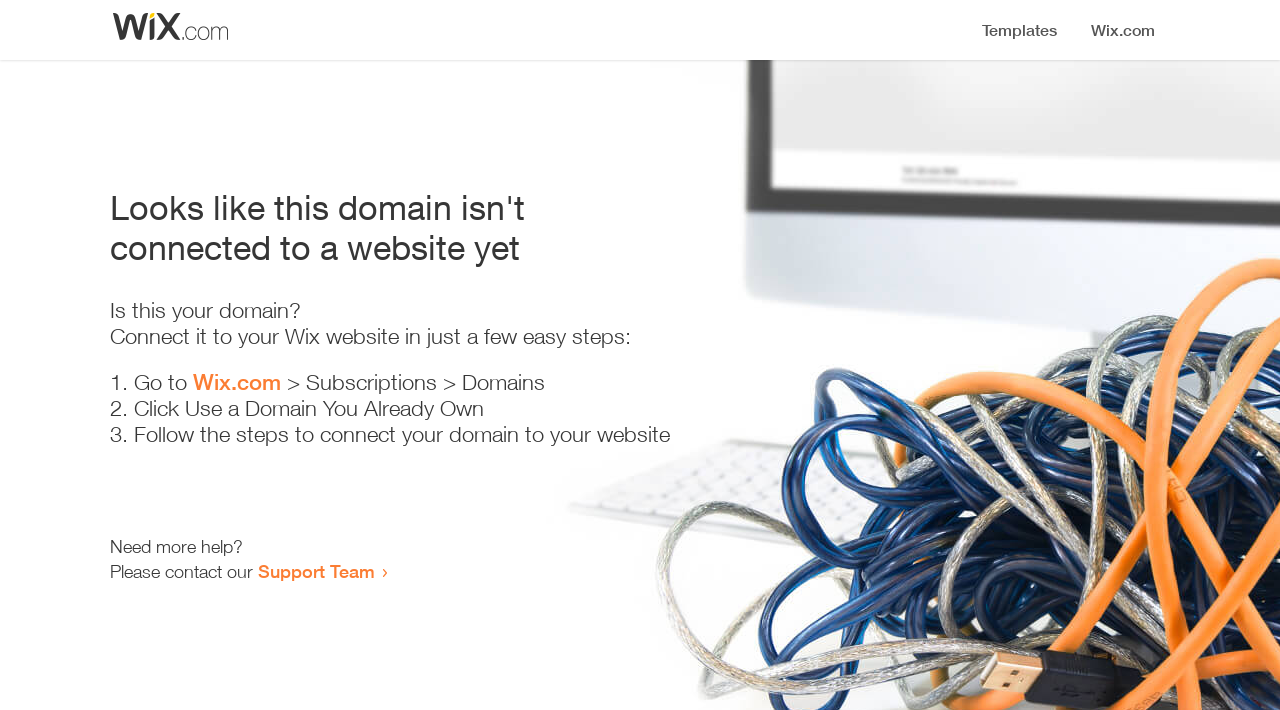Is the domain connected to a Wix website?
Refer to the screenshot and respond with a concise word or phrase.

No